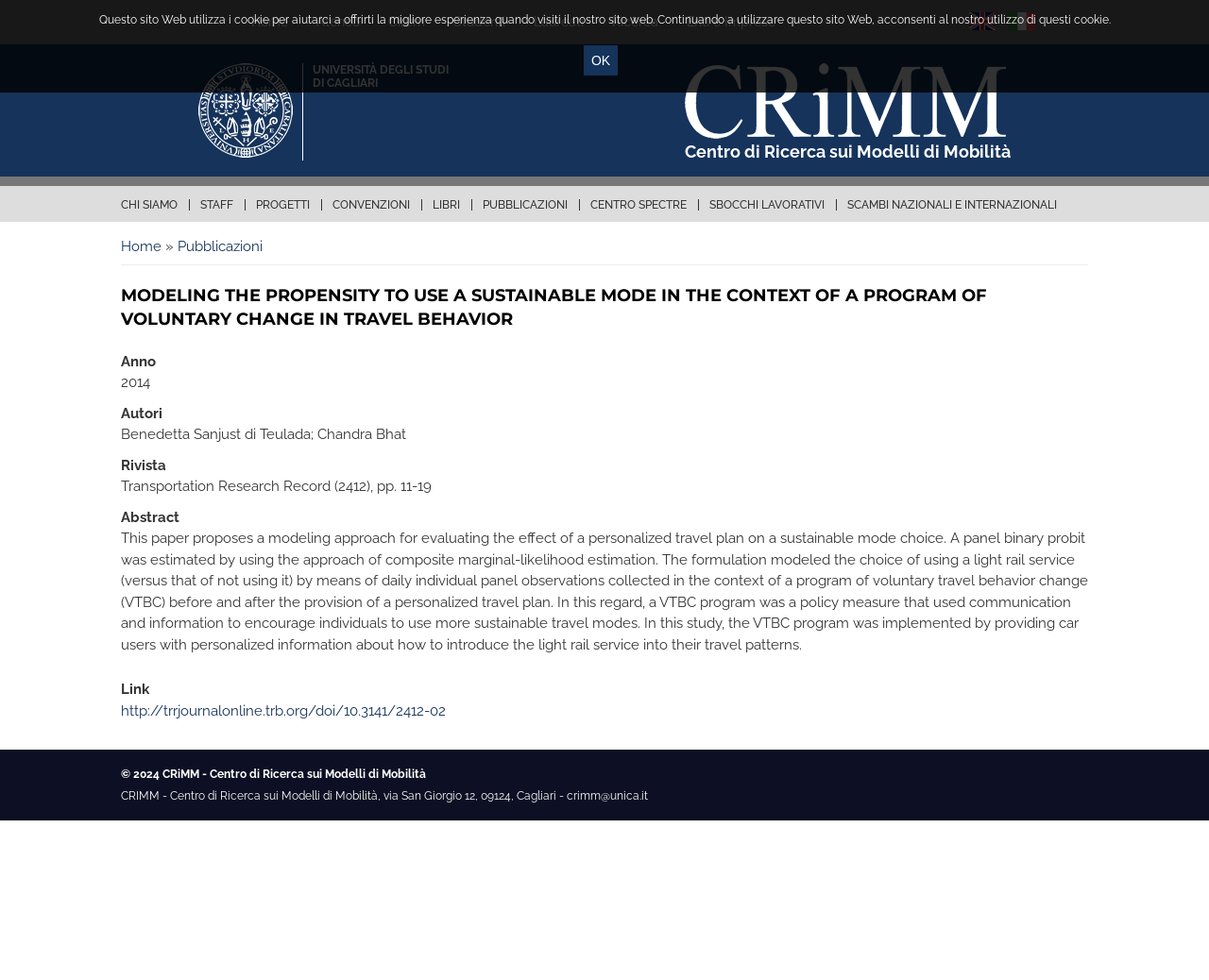Predict the bounding box coordinates of the area that should be clicked to accomplish the following instruction: "Go to Home page". The bounding box coordinates should consist of four float numbers between 0 and 1, i.e., [left, top, right, bottom].

[0.196, 0.002, 0.25, 0.042]